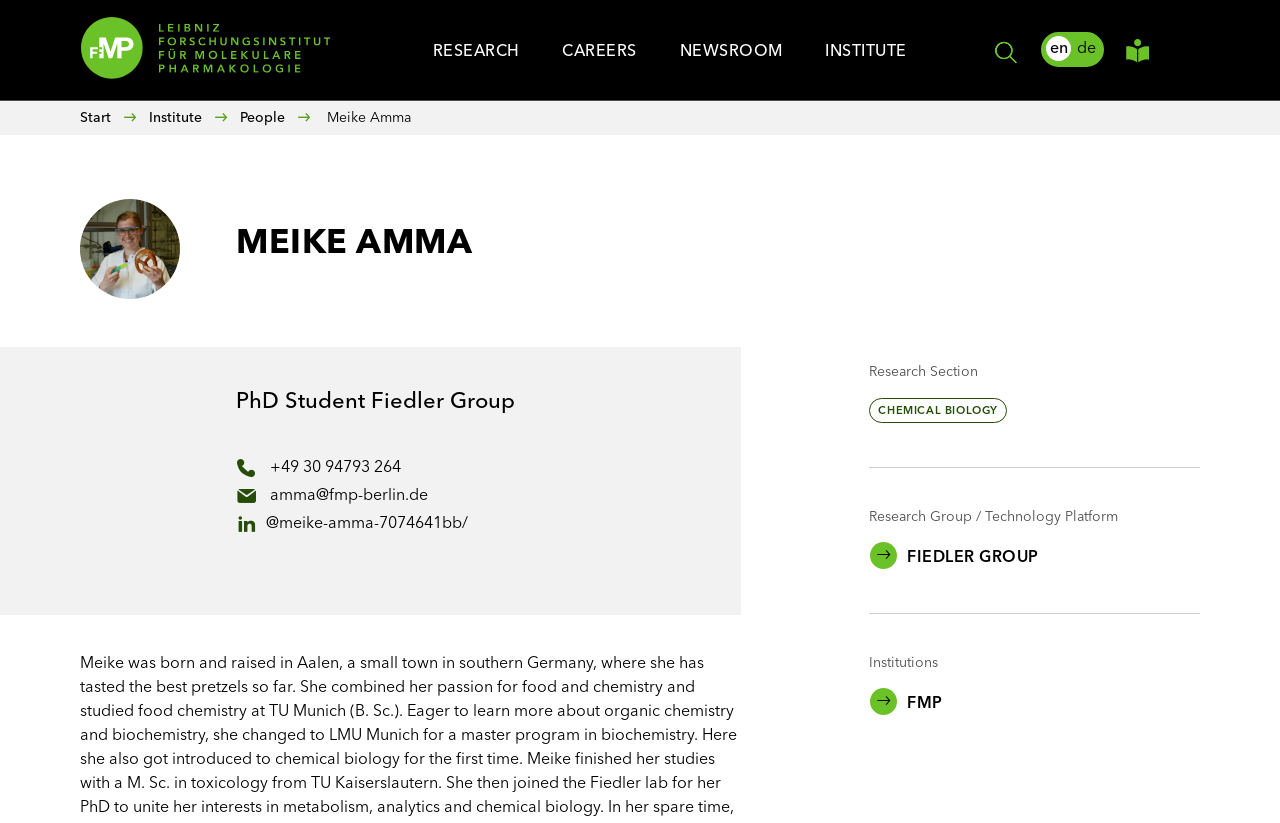Identify the bounding box of the UI element described as follows: "title="Leichte Srache"". Provide the coordinates as four float numbers in the range of 0 to 1 [left, top, right, bottom].

[0.872, 0.032, 0.906, 0.095]